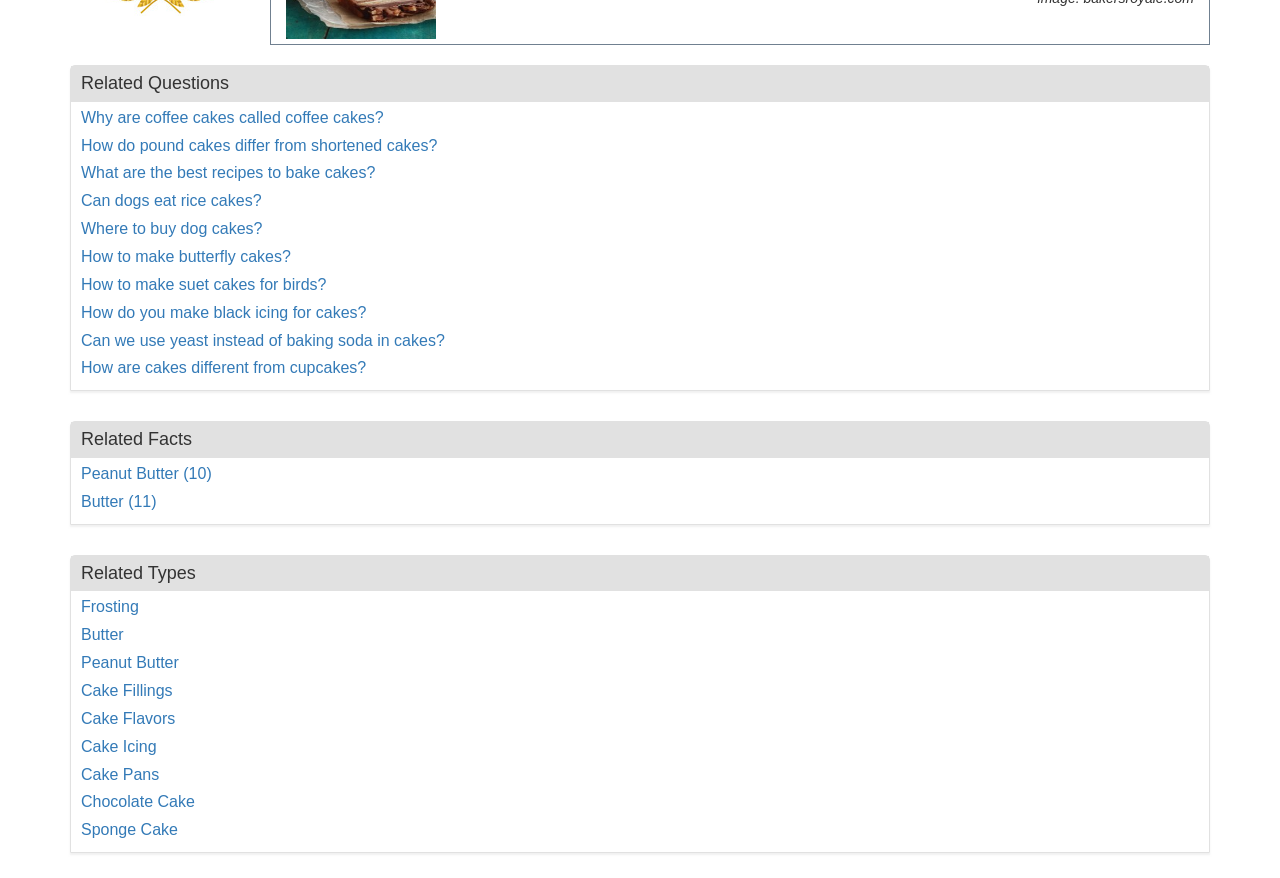Find the bounding box coordinates of the element I should click to carry out the following instruction: "View 'Related Facts'".

[0.063, 0.49, 0.937, 0.513]